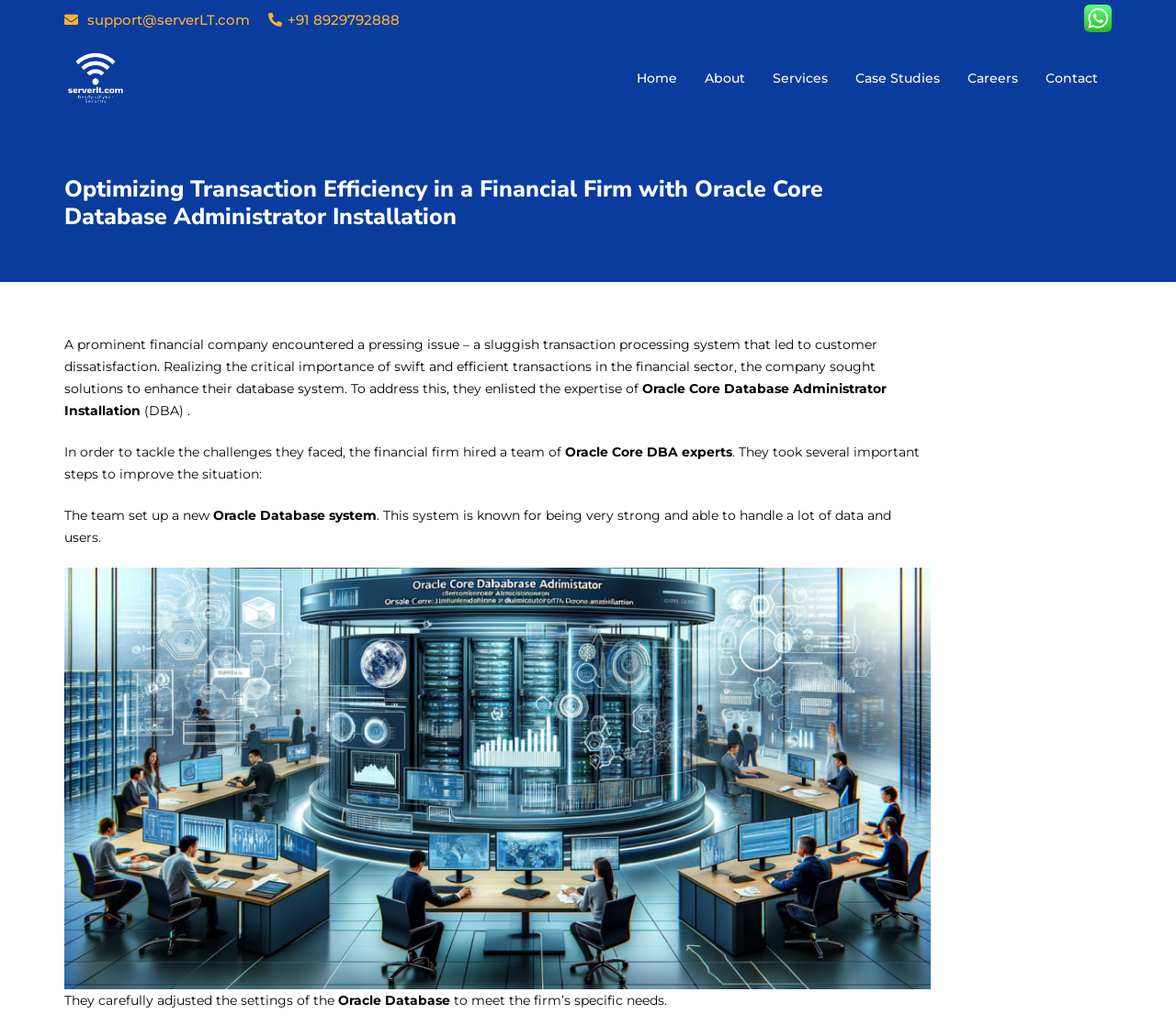What was the solution provided by the Oracle Core DBA experts?
Look at the image and answer with only one word or phrase.

Setting up a new Oracle Database system